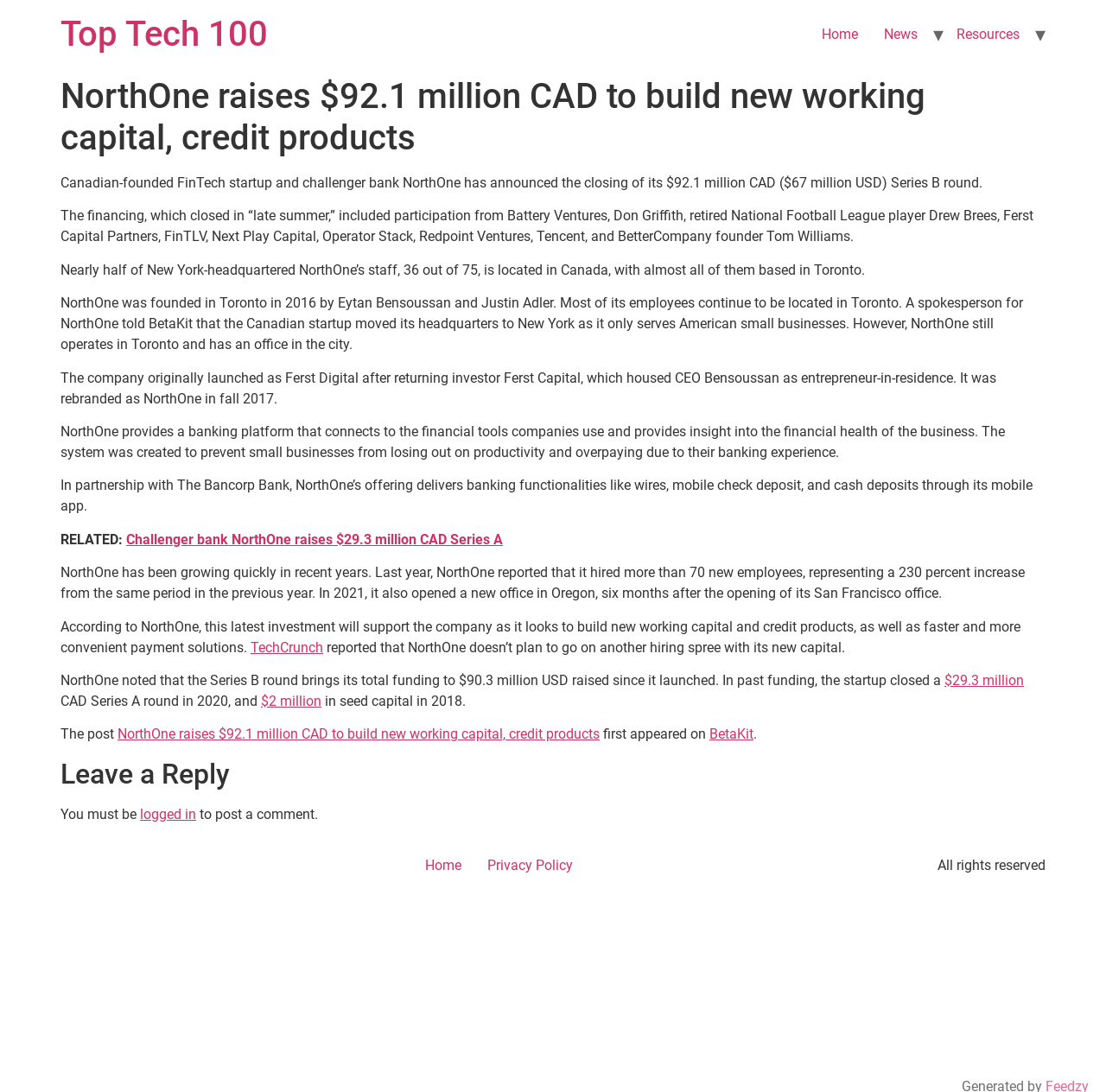What is the name of the bank that NorthOne partners with?
Examine the image and give a concise answer in one word or a short phrase.

The Bancorp Bank